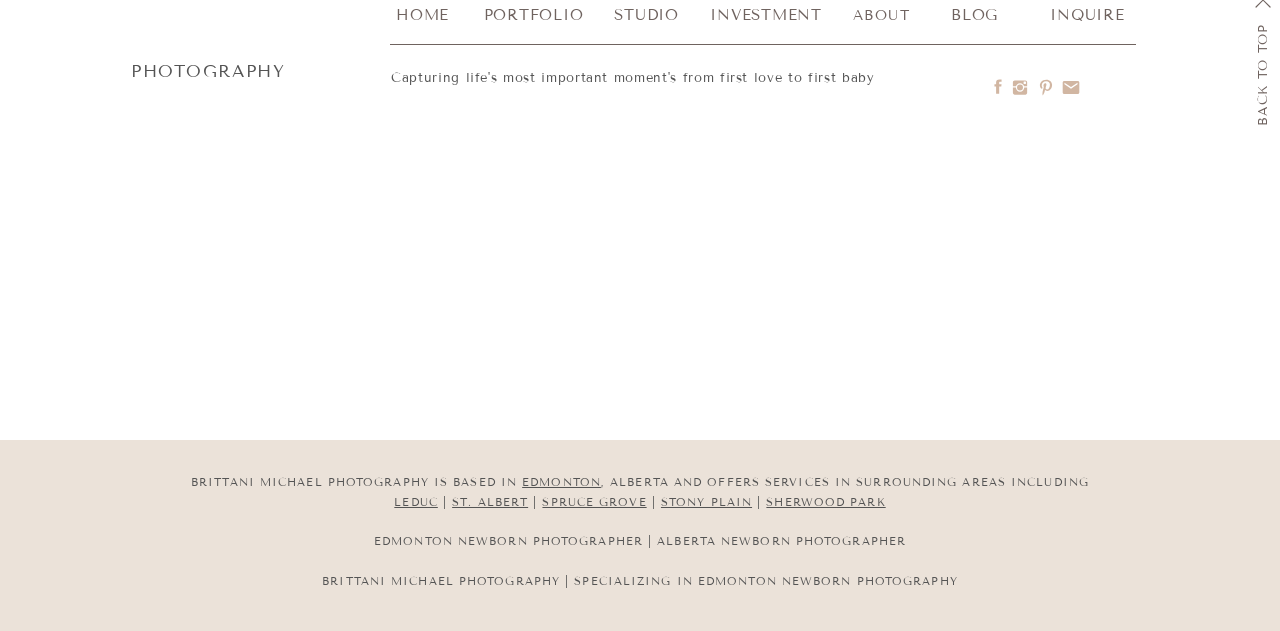Please specify the bounding box coordinates of the clickable section necessary to execute the following command: "Check the 'PORTFOLIO' section".

[0.377, 0.003, 0.457, 0.04]